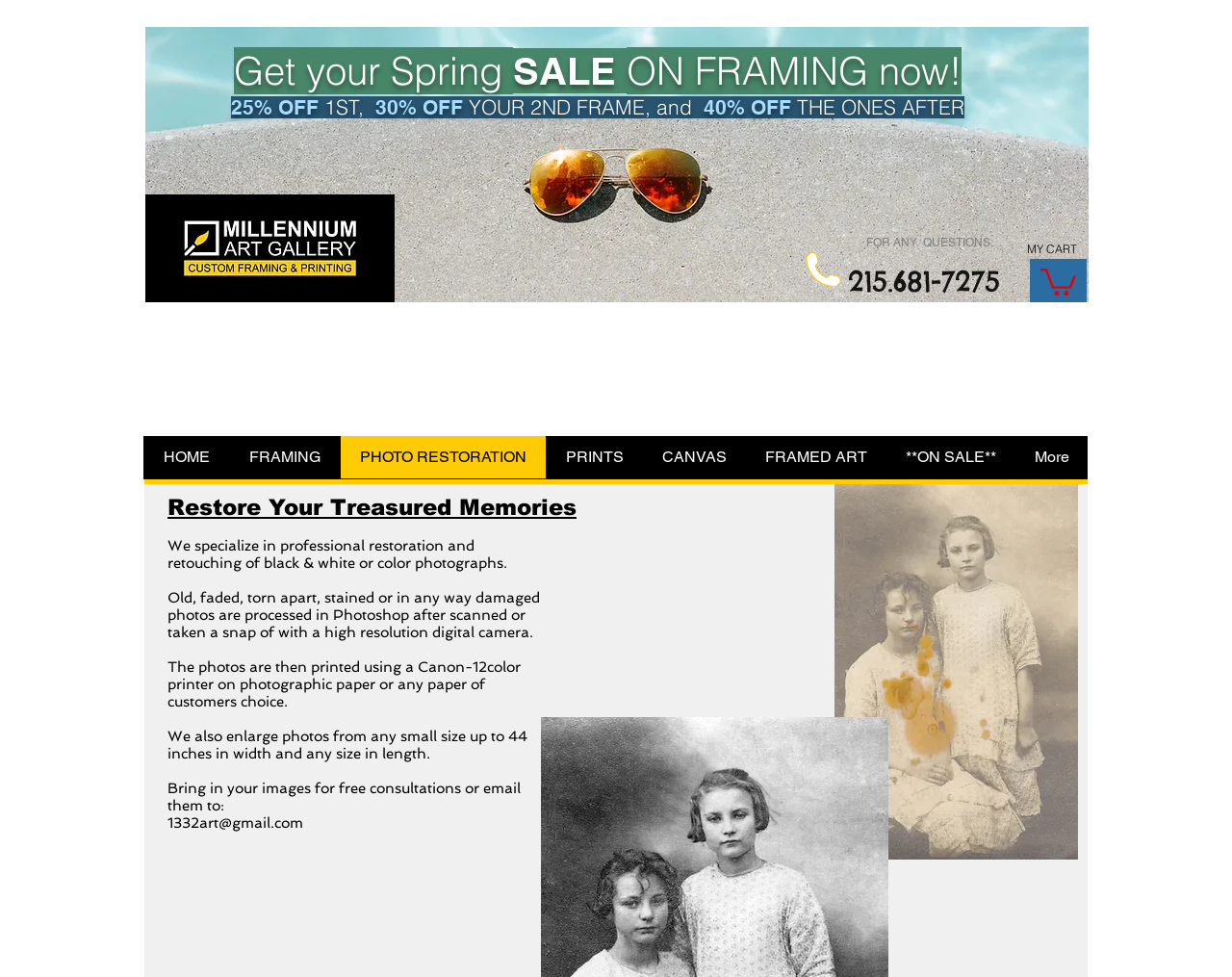Find the bounding box of the web element that fits this description: "HOME".

[0.117, 0.446, 0.186, 0.49]